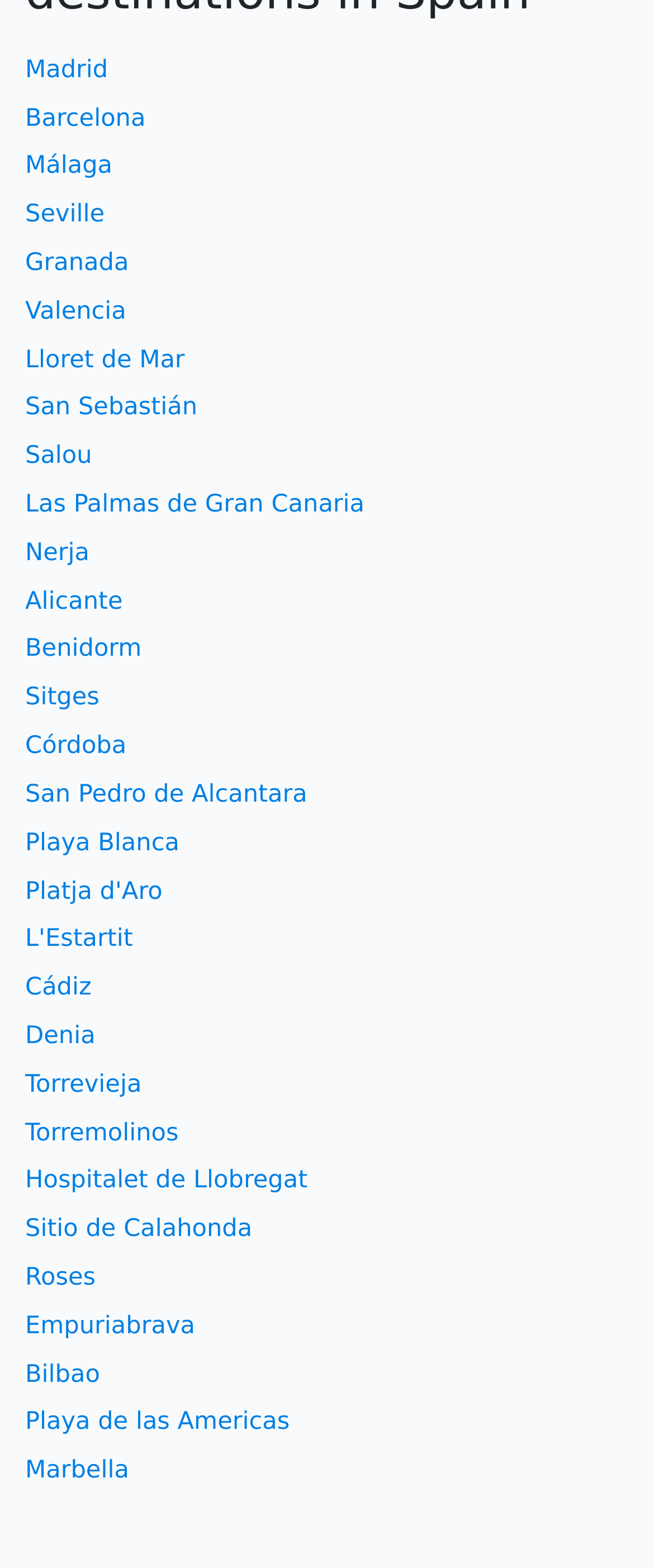Specify the bounding box coordinates of the region I need to click to perform the following instruction: "learn about Granada". The coordinates must be four float numbers in the range of 0 to 1, i.e., [left, top, right, bottom].

[0.038, 0.159, 0.197, 0.176]